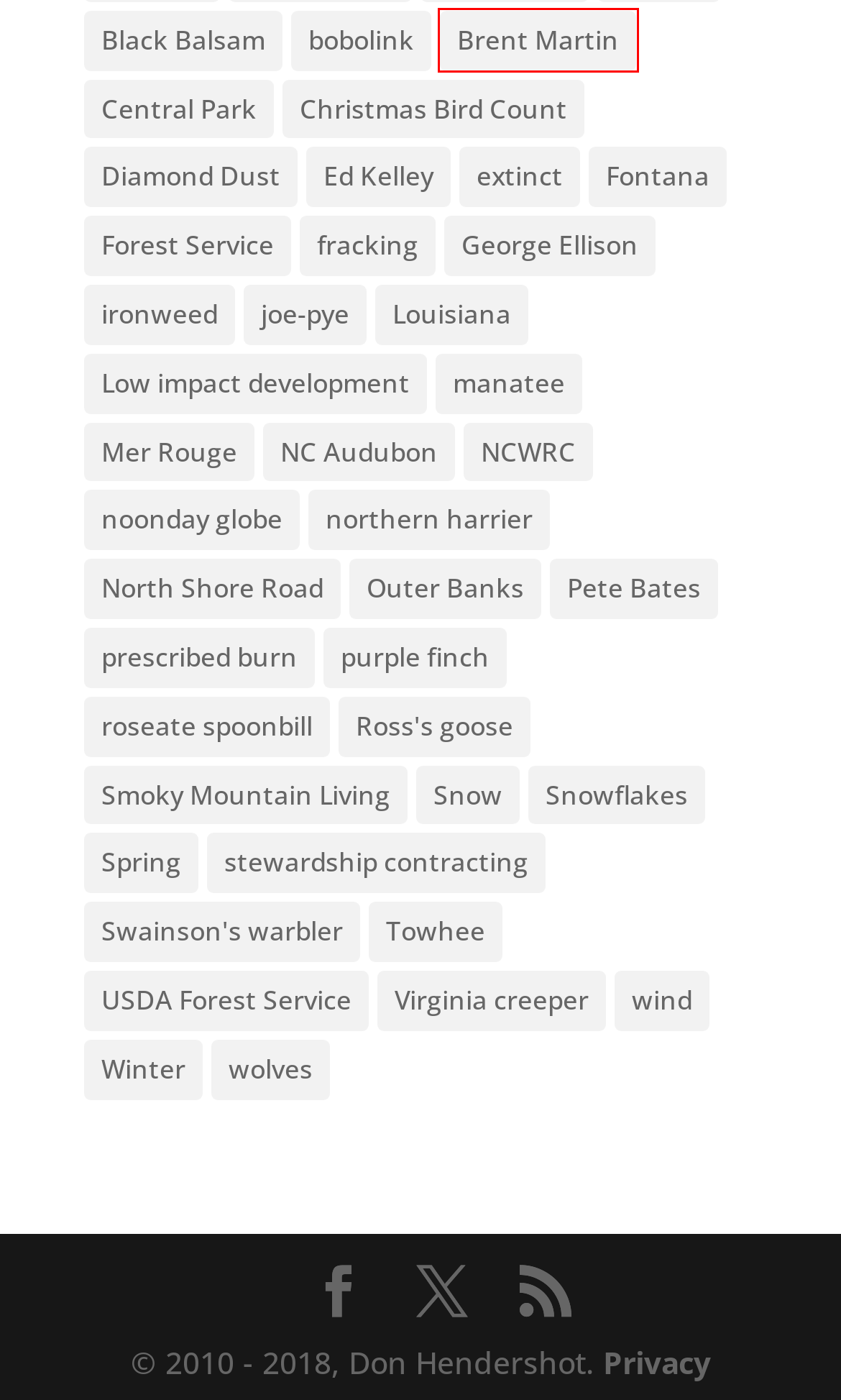You have a screenshot of a webpage with a red bounding box around a UI element. Determine which webpage description best matches the new webpage that results from clicking the element in the bounding box. Here are the candidates:
A. Pete Bates | The Naturalists Corner
B. NCWRC | The Naturalists Corner
C. Brent Martin | The Naturalists Corner
D. Forest Service | The Naturalists Corner
E. Fontana | The Naturalists Corner
F. purple finch | The Naturalists Corner
G. Winter | The Naturalists Corner
H. The Naturalists Corner

C